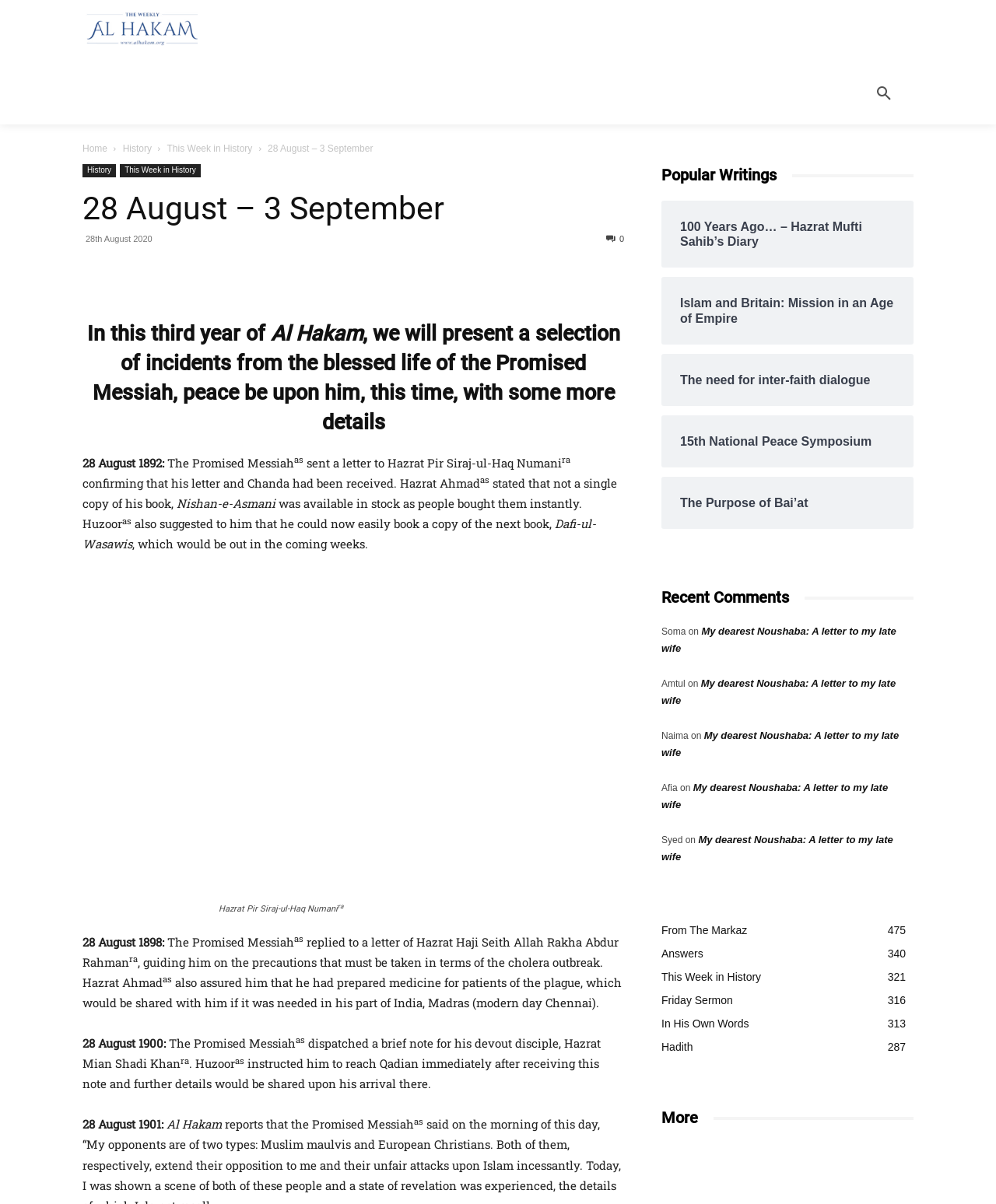Who is the Promised Messiah?
Please answer the question as detailed as possible.

The Promised Messiah is referred to as Hazrat Ahmad in the text, as seen in the sentences describing the events of 28 August 1892, 28 August 1898, and 28 August 1900.